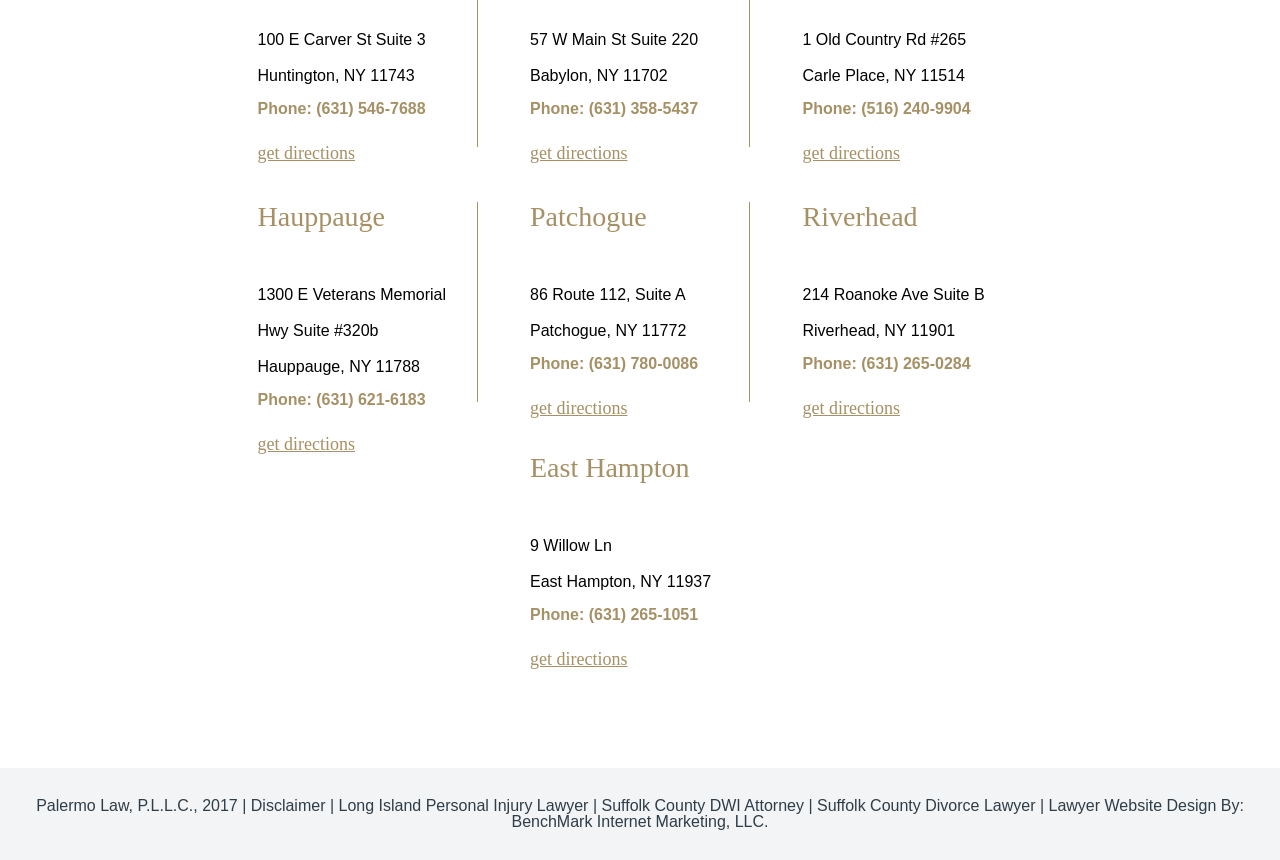Please provide a brief answer to the question using only one word or phrase: 
What is the name of the law firm?

Palermo Law, P.L.L.C.